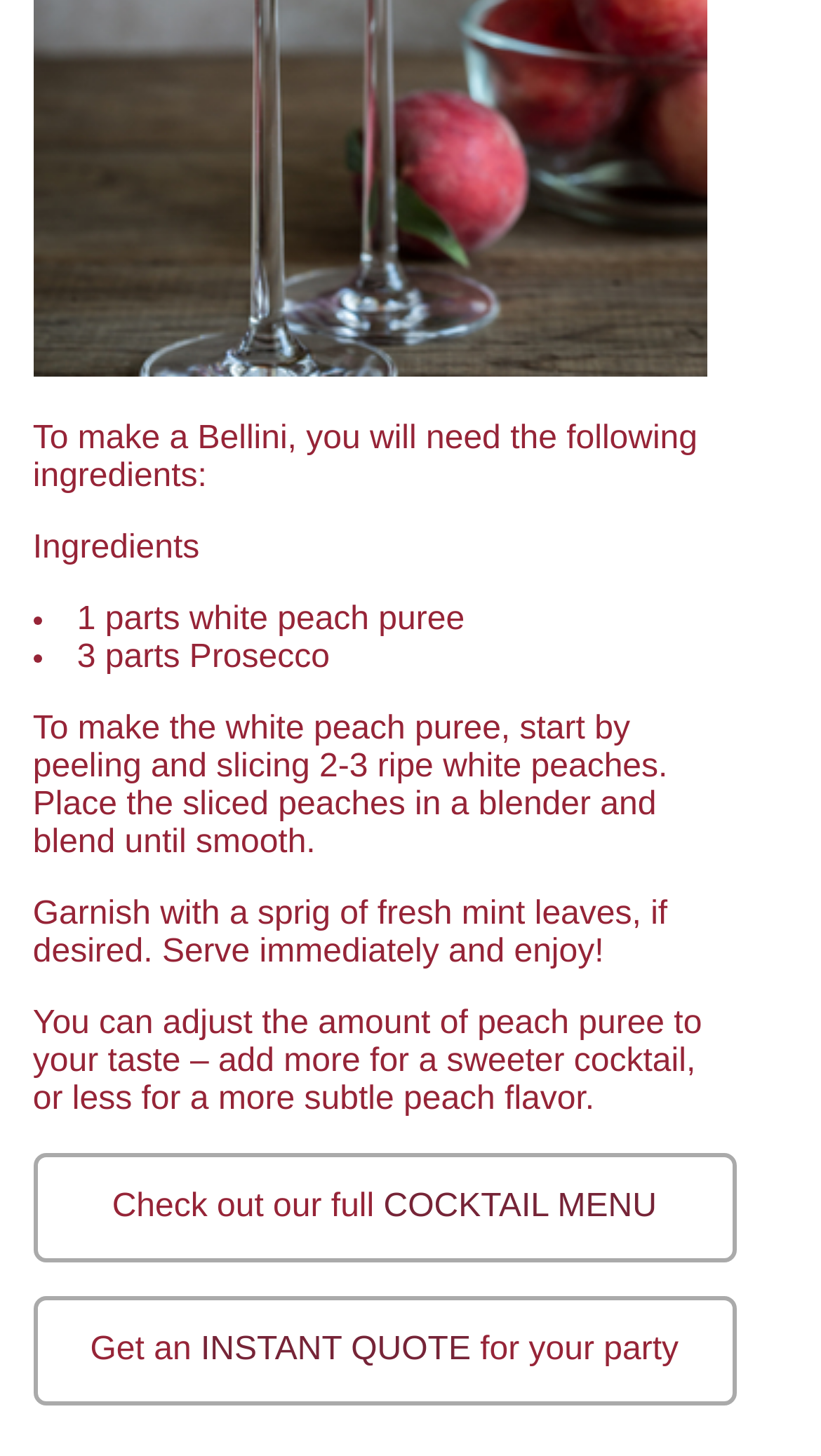Please analyze the image and give a detailed answer to the question:
What can be adjusted to change the flavor of a Bellini?

The webpage advises that 'you can adjust the amount of peach puree to your taste – add more for a sweeter cocktail, or less for a more subtle peach flavor', implying that the amount of peach puree can be adjusted to change the flavor of the Bellini.